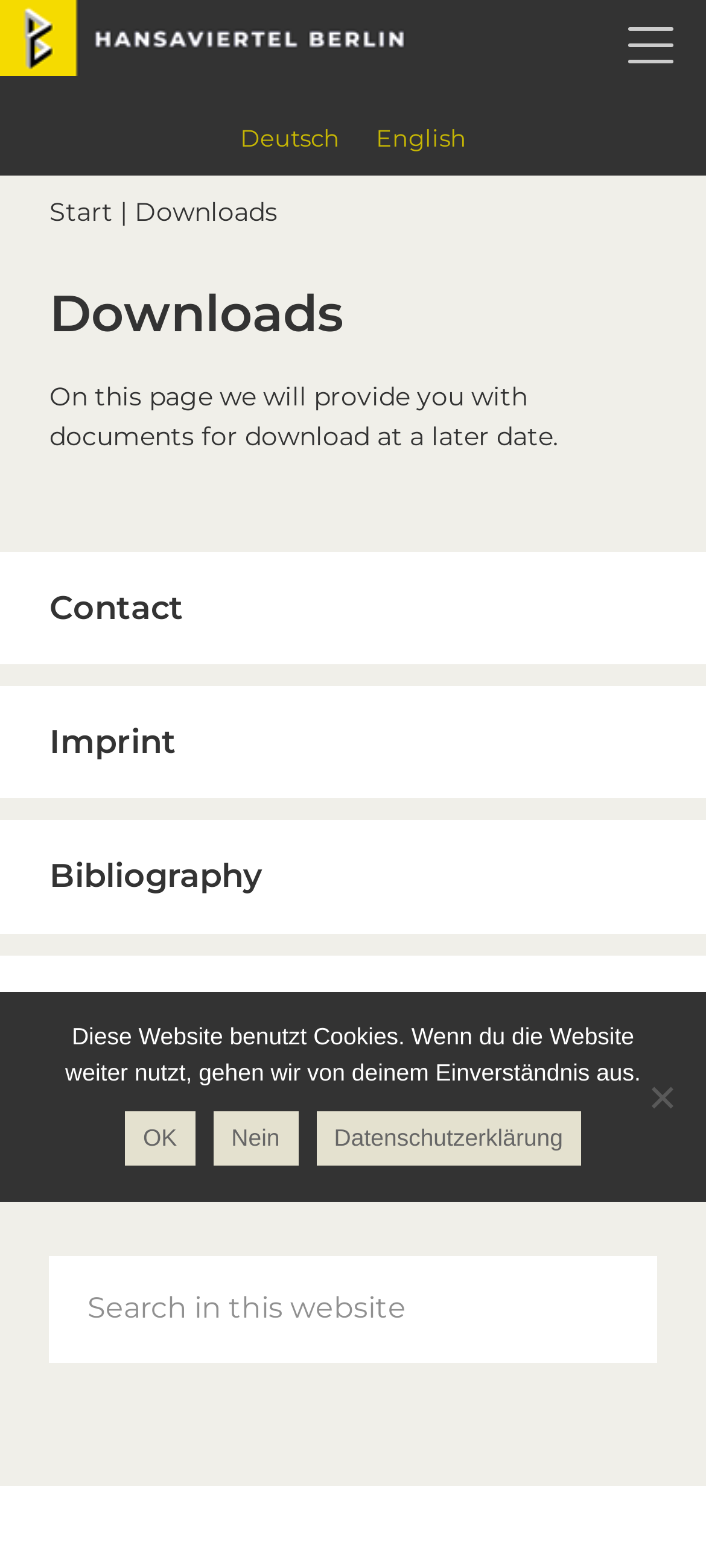Please identify the bounding box coordinates of the element's region that I should click in order to complete the following instruction: "Click the 'Start' link". The bounding box coordinates consist of four float numbers between 0 and 1, i.e., [left, top, right, bottom].

[0.07, 0.125, 0.16, 0.146]